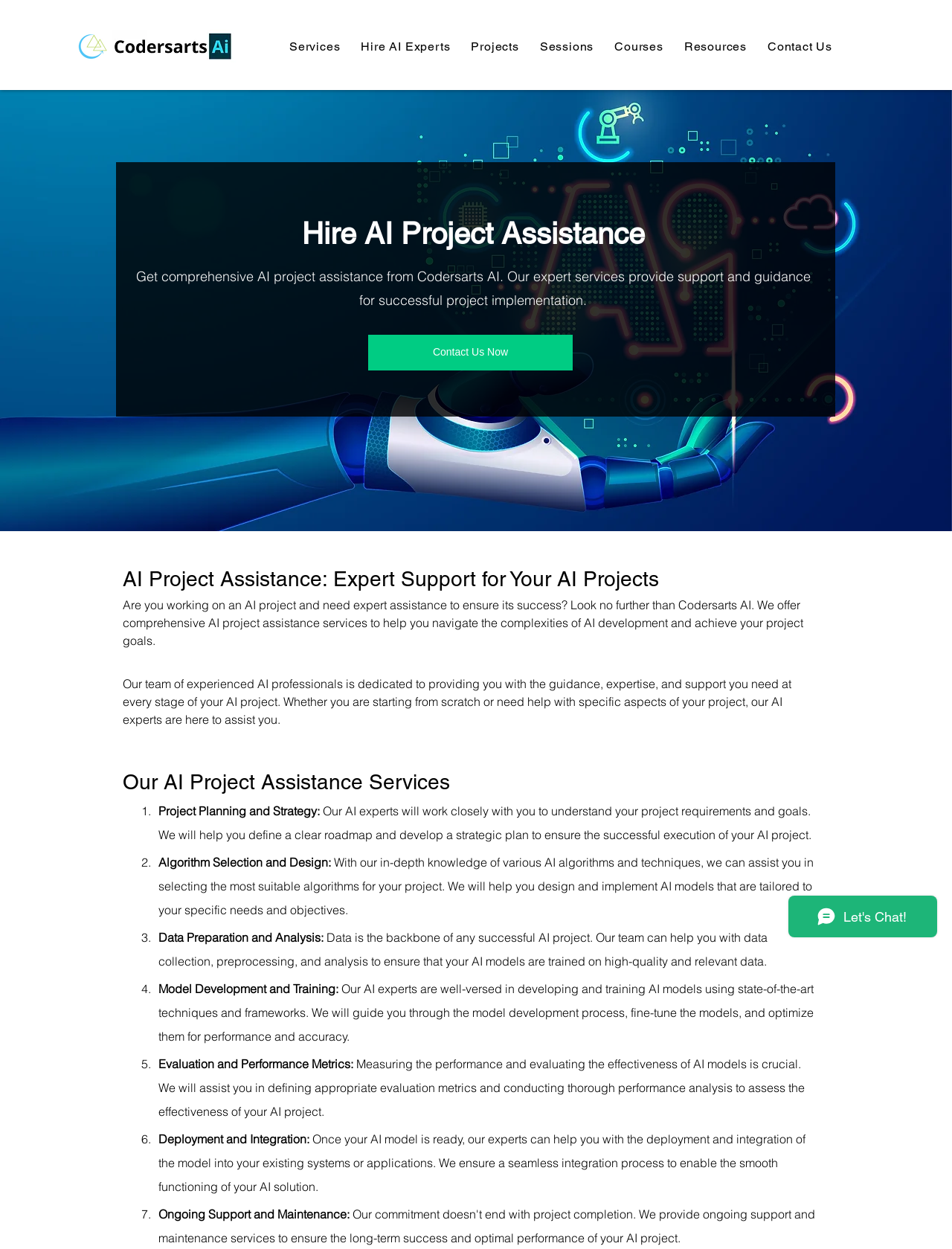Locate the bounding box coordinates of the clickable part needed for the task: "Share to Facebook".

None